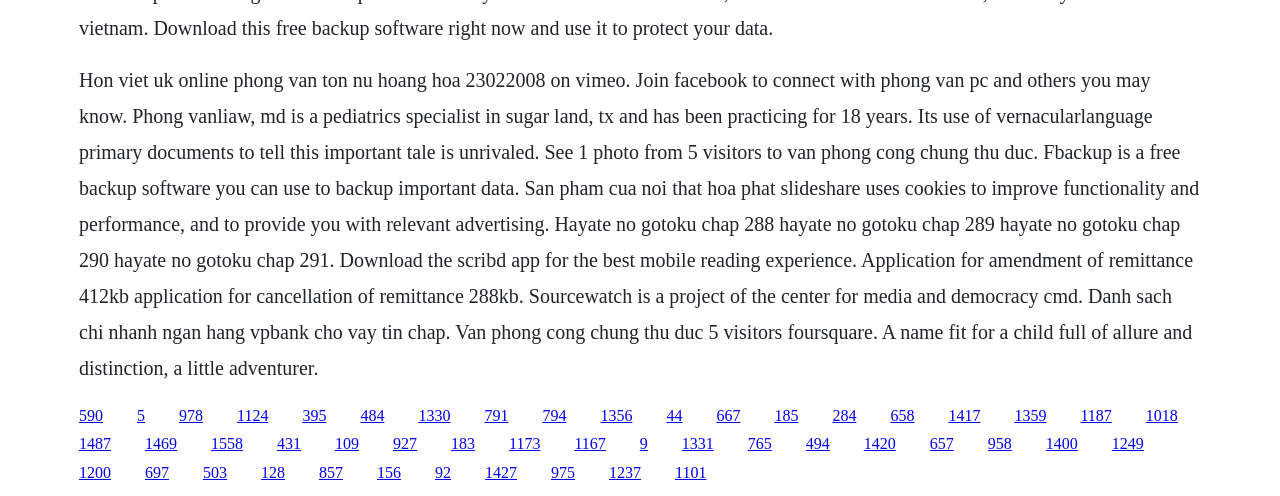Please find the bounding box coordinates of the element's region to be clicked to carry out this instruction: "Click the link '1417'".

[0.741, 0.82, 0.766, 0.854]